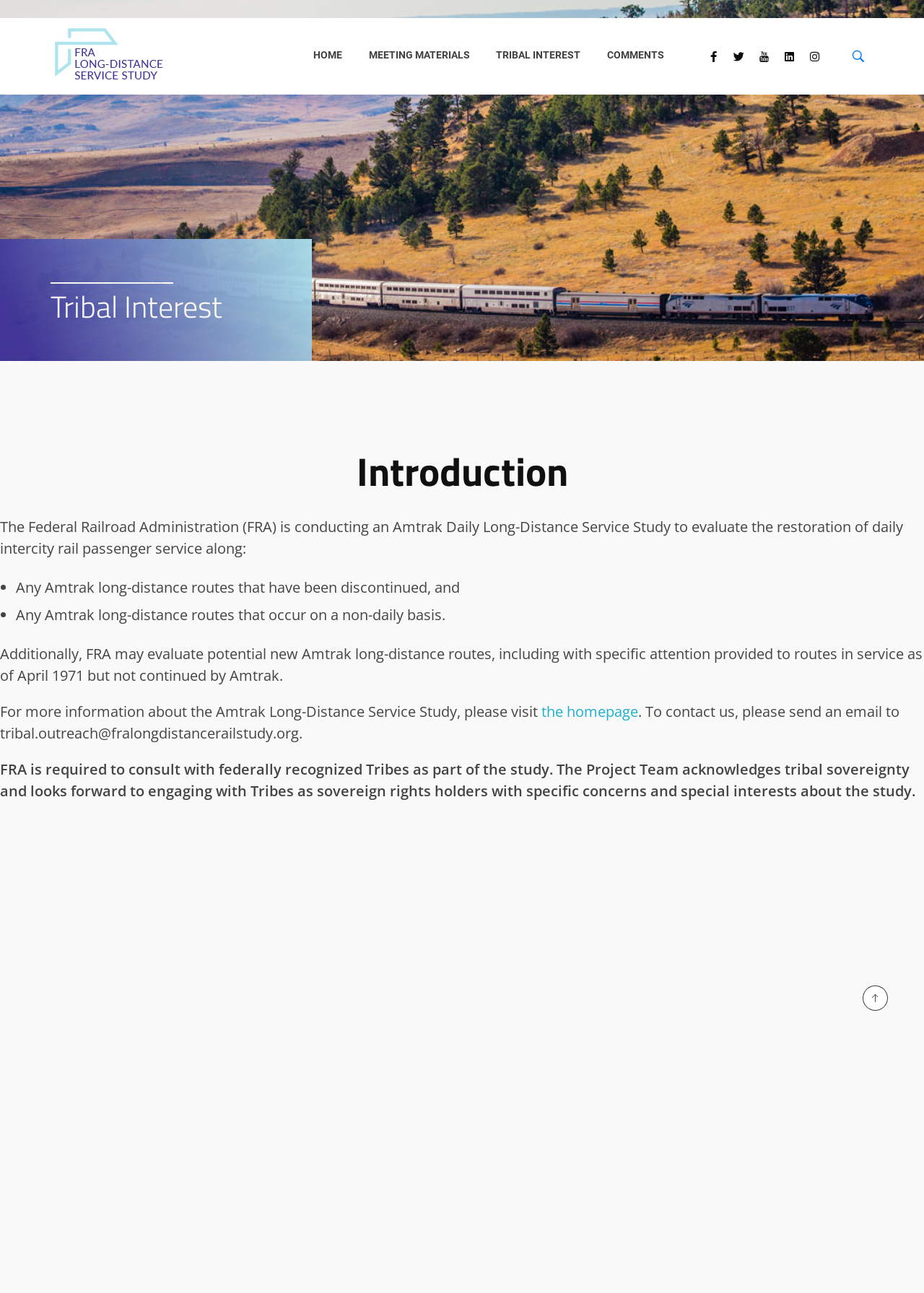Locate the bounding box coordinates of the element I should click to achieve the following instruction: "Contact us via email".

[0.331, 0.906, 0.669, 0.925]